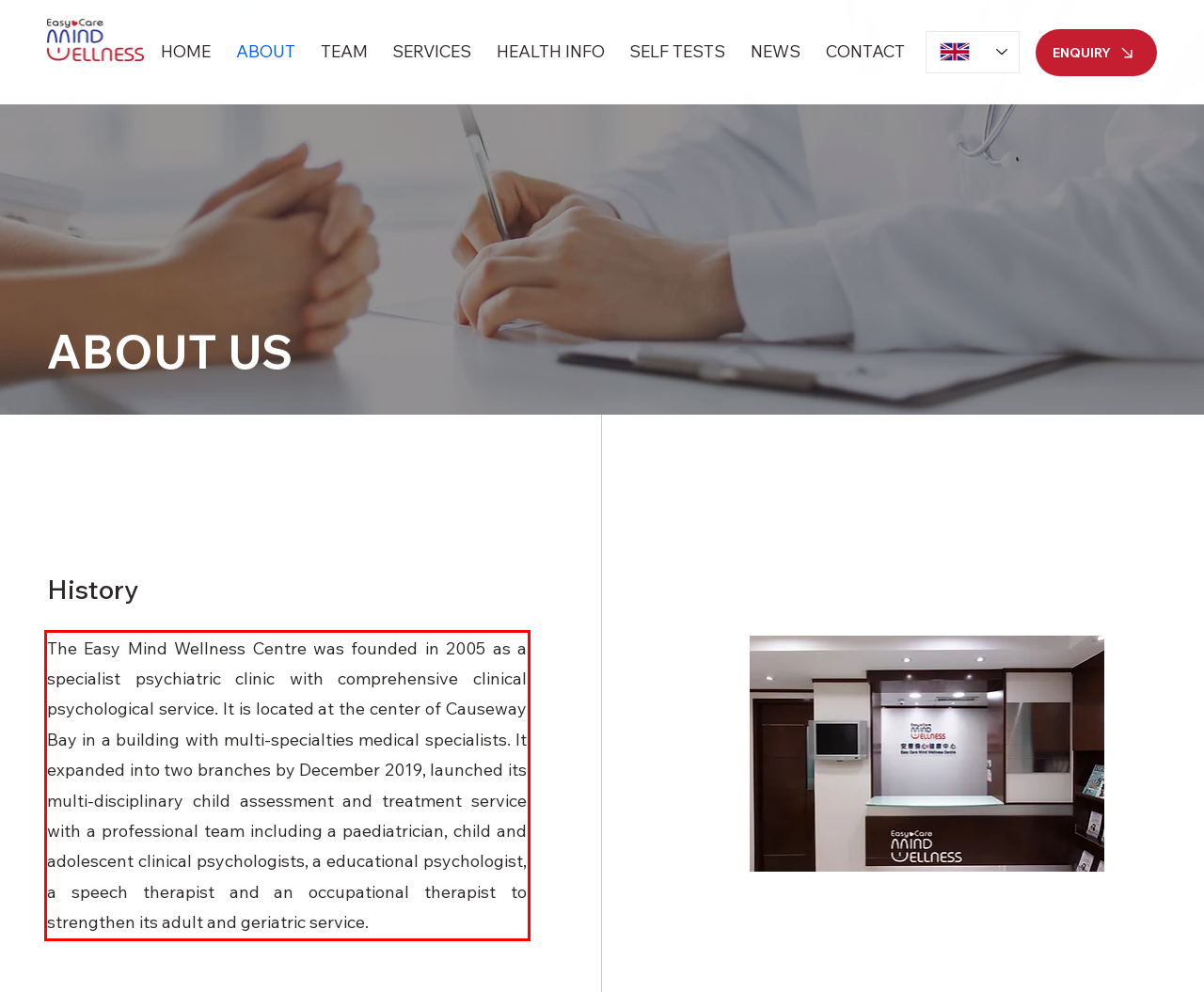Please extract the text content from the UI element enclosed by the red rectangle in the screenshot.

The Easy Mind Wellness Centre was founded in 2005 as a specialist psychiatric clinic with comprehensive clinical psychological service. It is located at the center of Causeway Bay in a building with multi-specialties medical specialists. It expanded into two branches by December 2019, launched its multi-disciplinary child assessment and treatment service with a professional team including a paediatrician, child and adolescent clinical psychologists, a educational psychologist, a speech therapist and an occupational therapist to strengthen its adult and geriatric service.